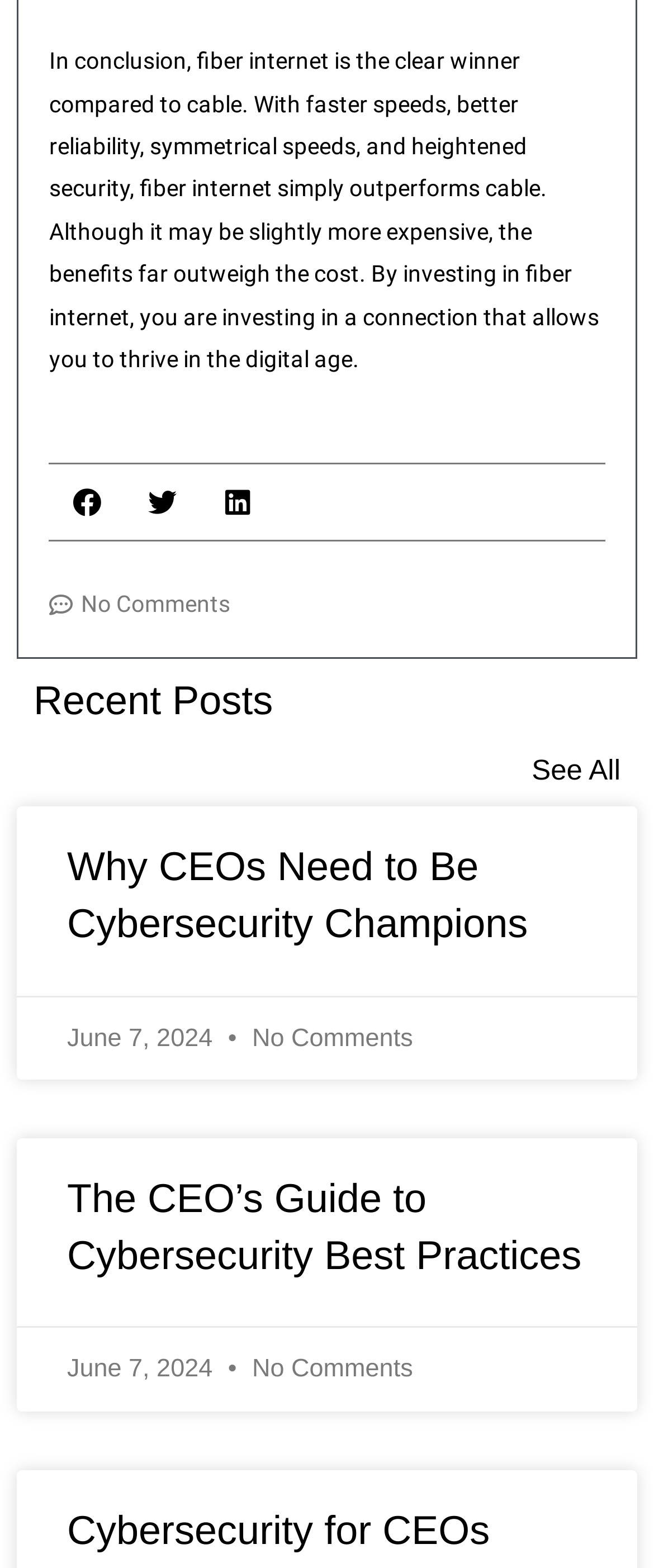Please respond to the question with a concise word or phrase:
How many social media sharing options are available?

3